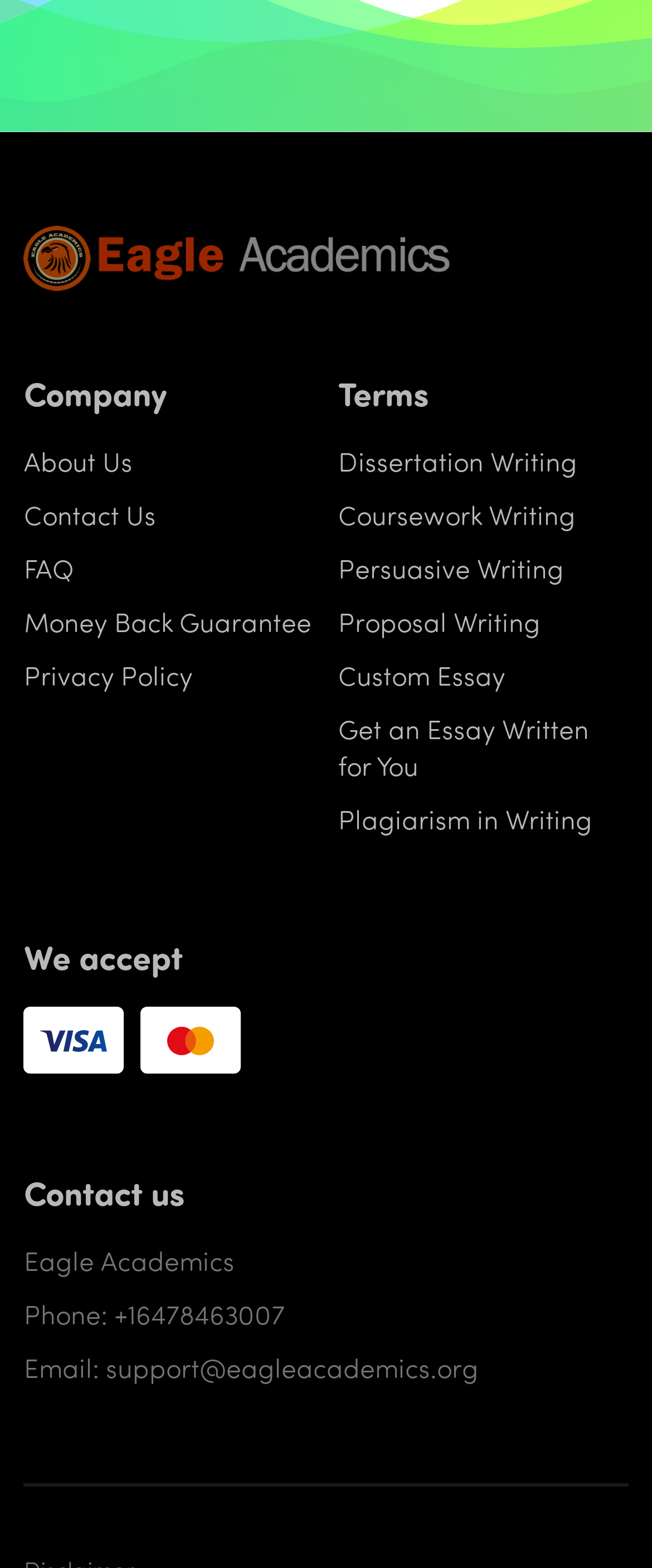What is the email address to contact?
Based on the image, answer the question in a detailed manner.

The email address to contact is obtained from the link 'support@eagleacademics.org' next to the 'Email:' static text, which provides the contact information.